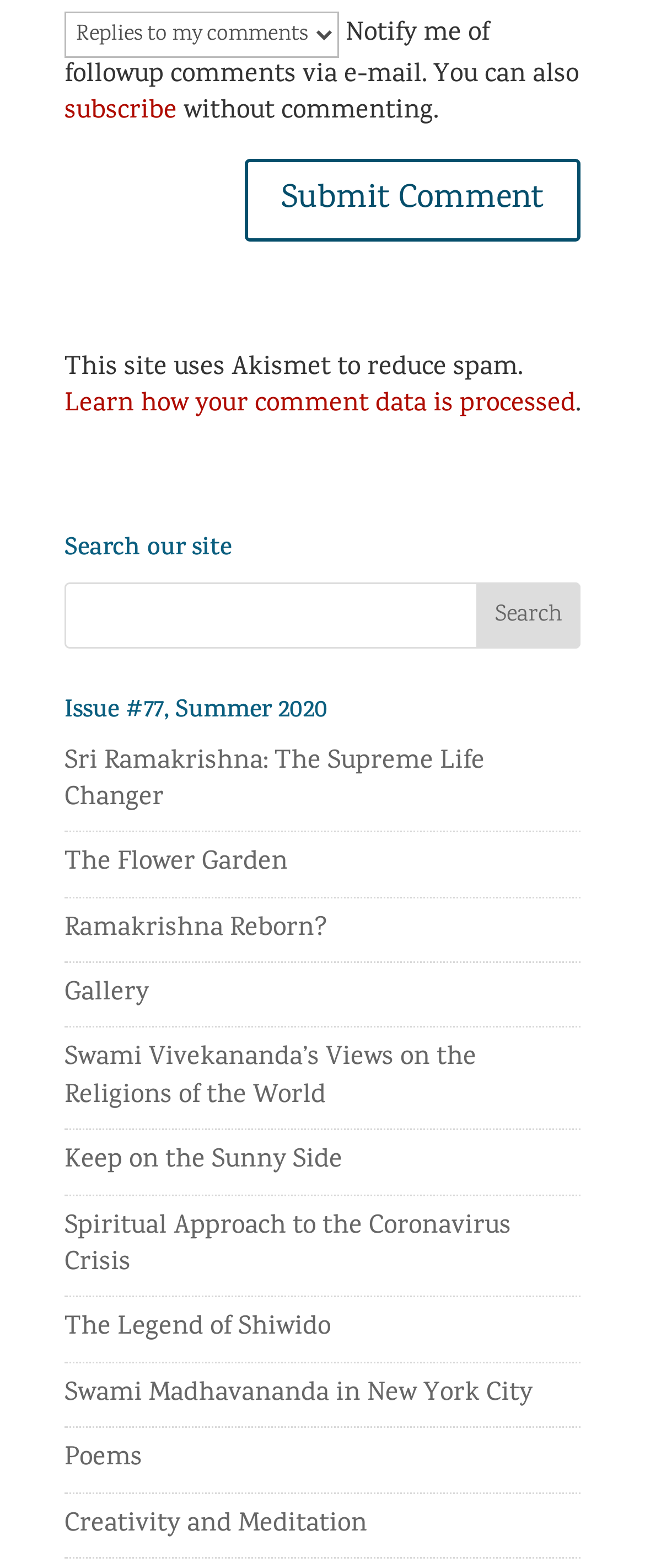Identify the bounding box of the UI component described as: "aria-label="Facebook"".

None